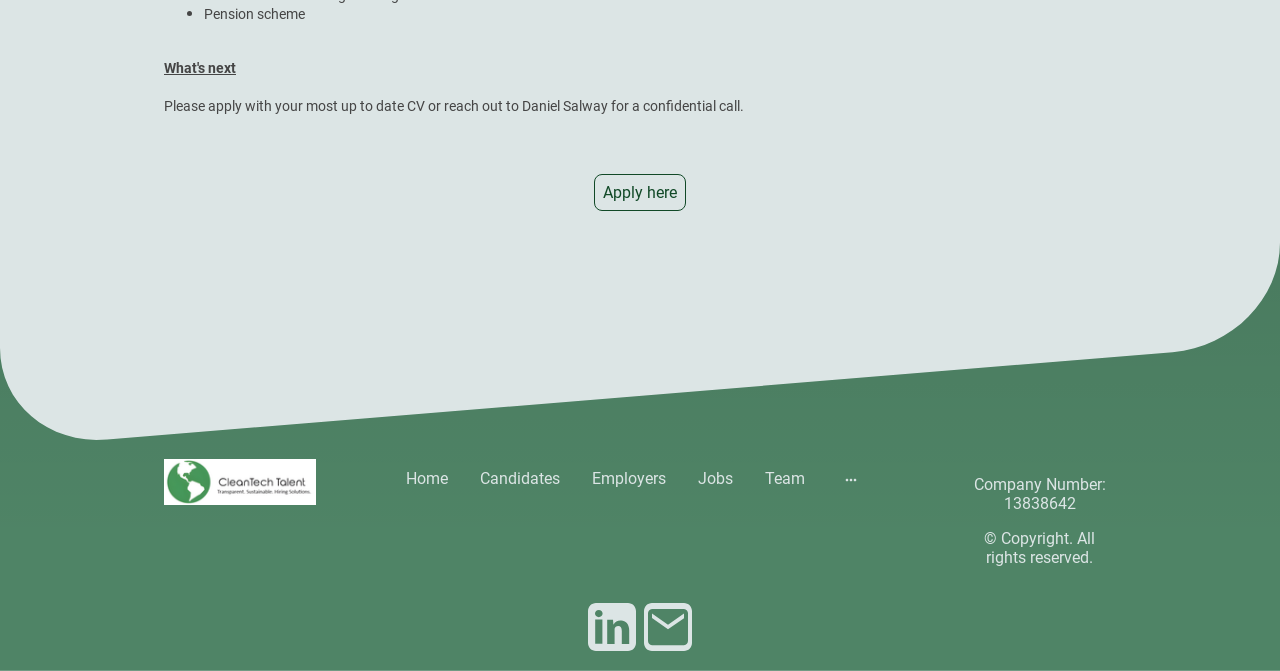Highlight the bounding box of the UI element that corresponds to this description: "Home".

[0.31, 0.687, 0.358, 0.739]